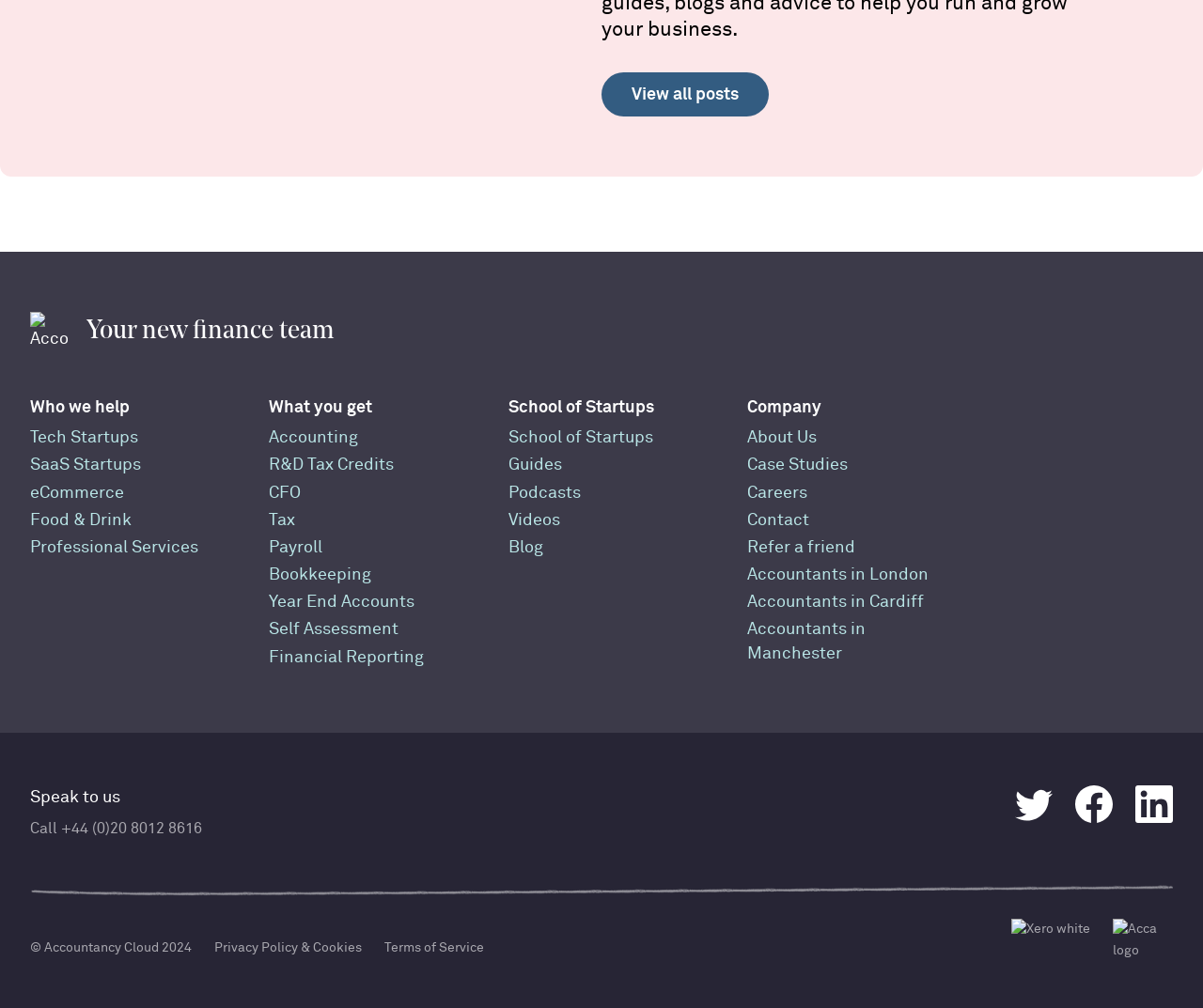What accounting software does the company use?
Answer the question with detailed information derived from the image.

The webpage features an image of the Xero logo, indicating that the company uses or partners with Xero for accounting services.